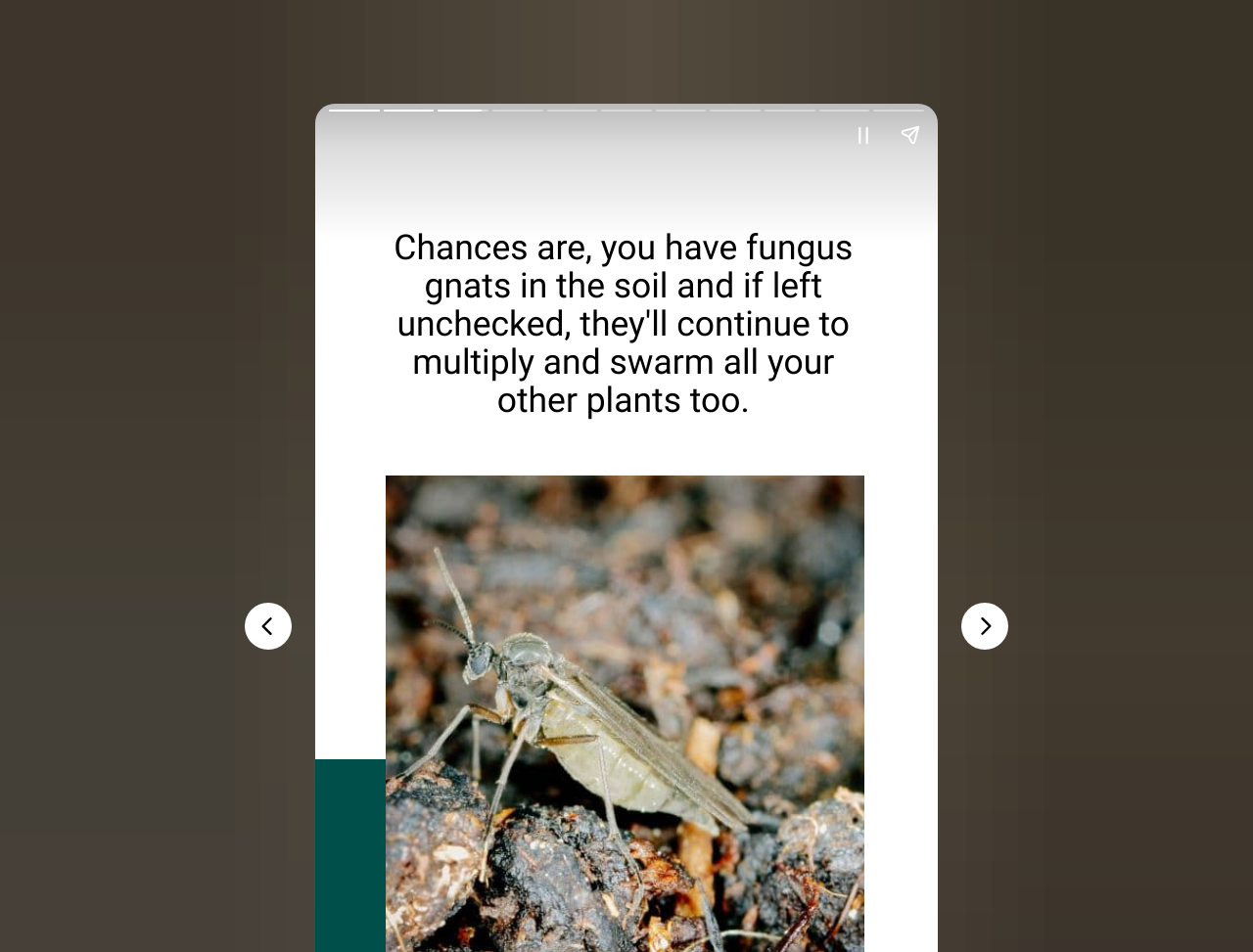Use a single word or phrase to answer the following:
What is the purpose of the buttons on the top right?

Share and pause story